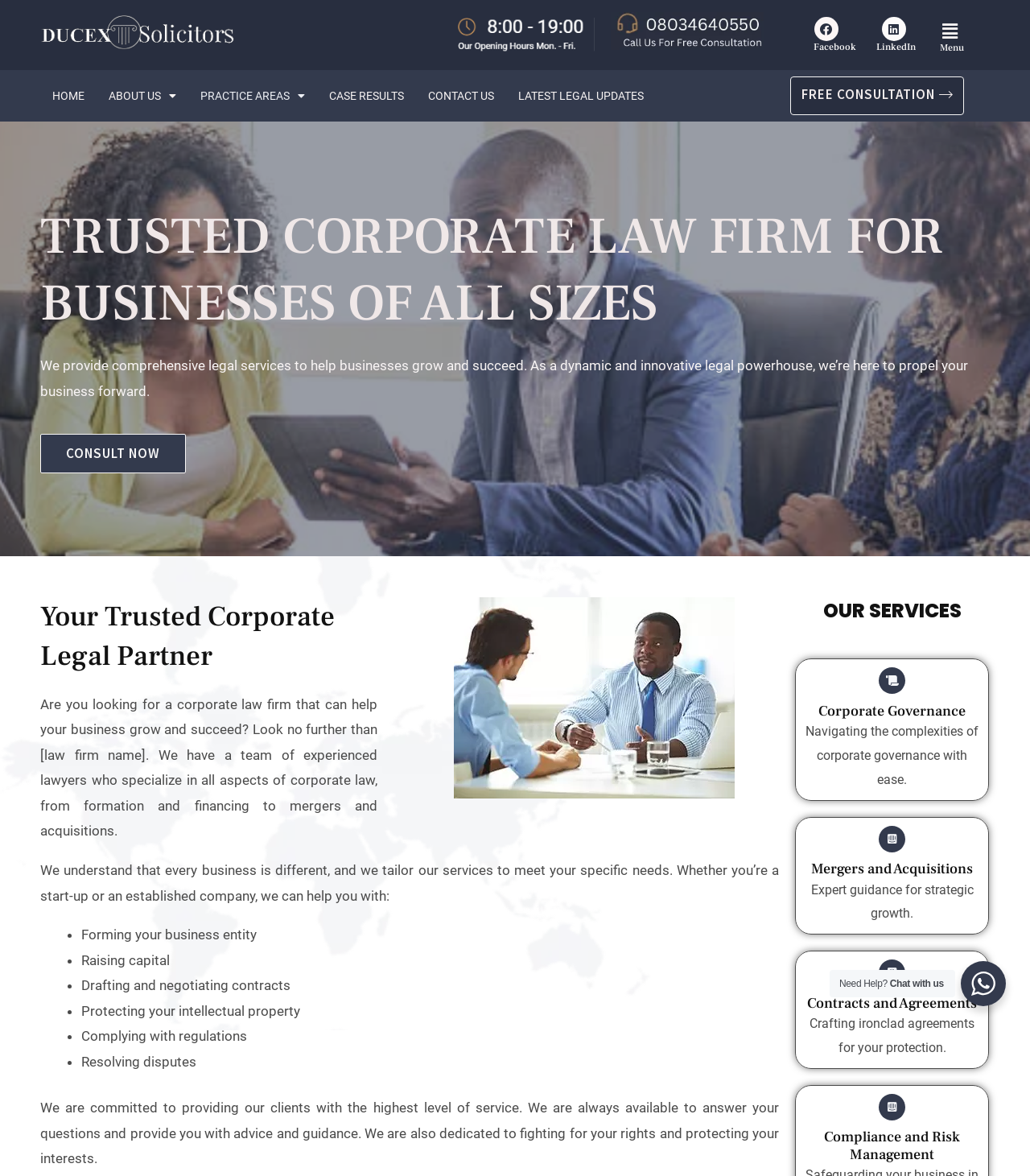Answer the question below using just one word or a short phrase: 
What is the purpose of the corporate governance service?

Navigating complexities of corporate governance